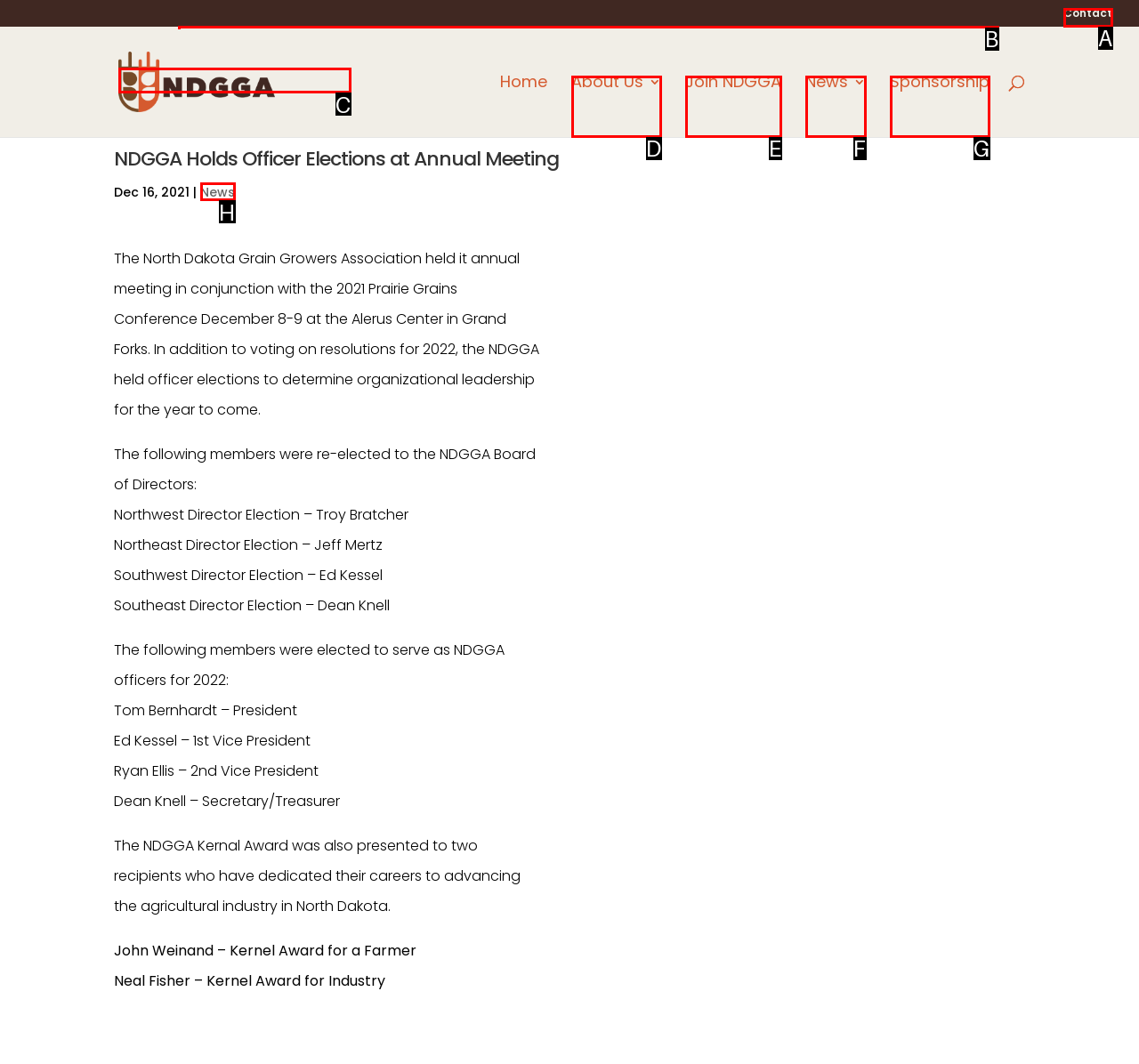From the choices provided, which HTML element best fits the description: name="s" placeholder="Search …" title="Search for:"? Answer with the appropriate letter.

B